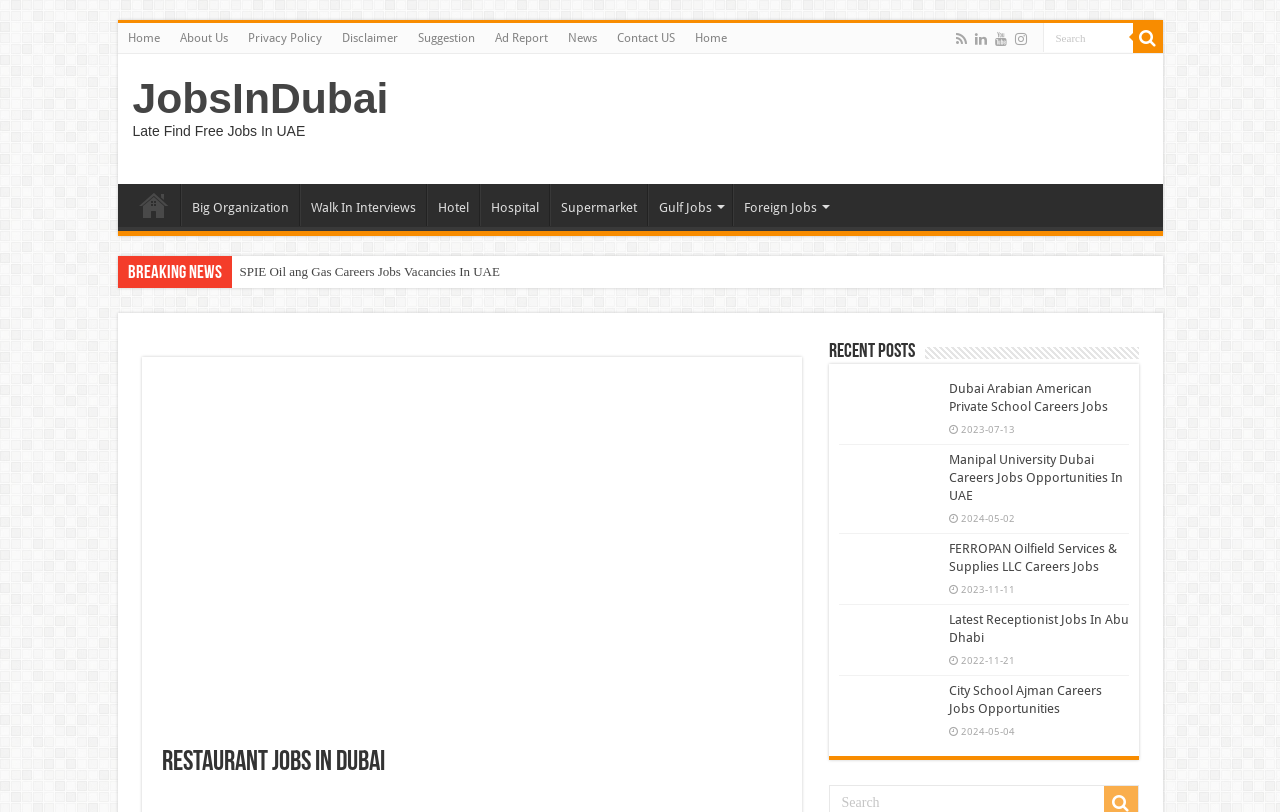Find the bounding box coordinates for the area that must be clicked to perform this action: "Check Recent Posts".

[0.647, 0.421, 0.714, 0.446]